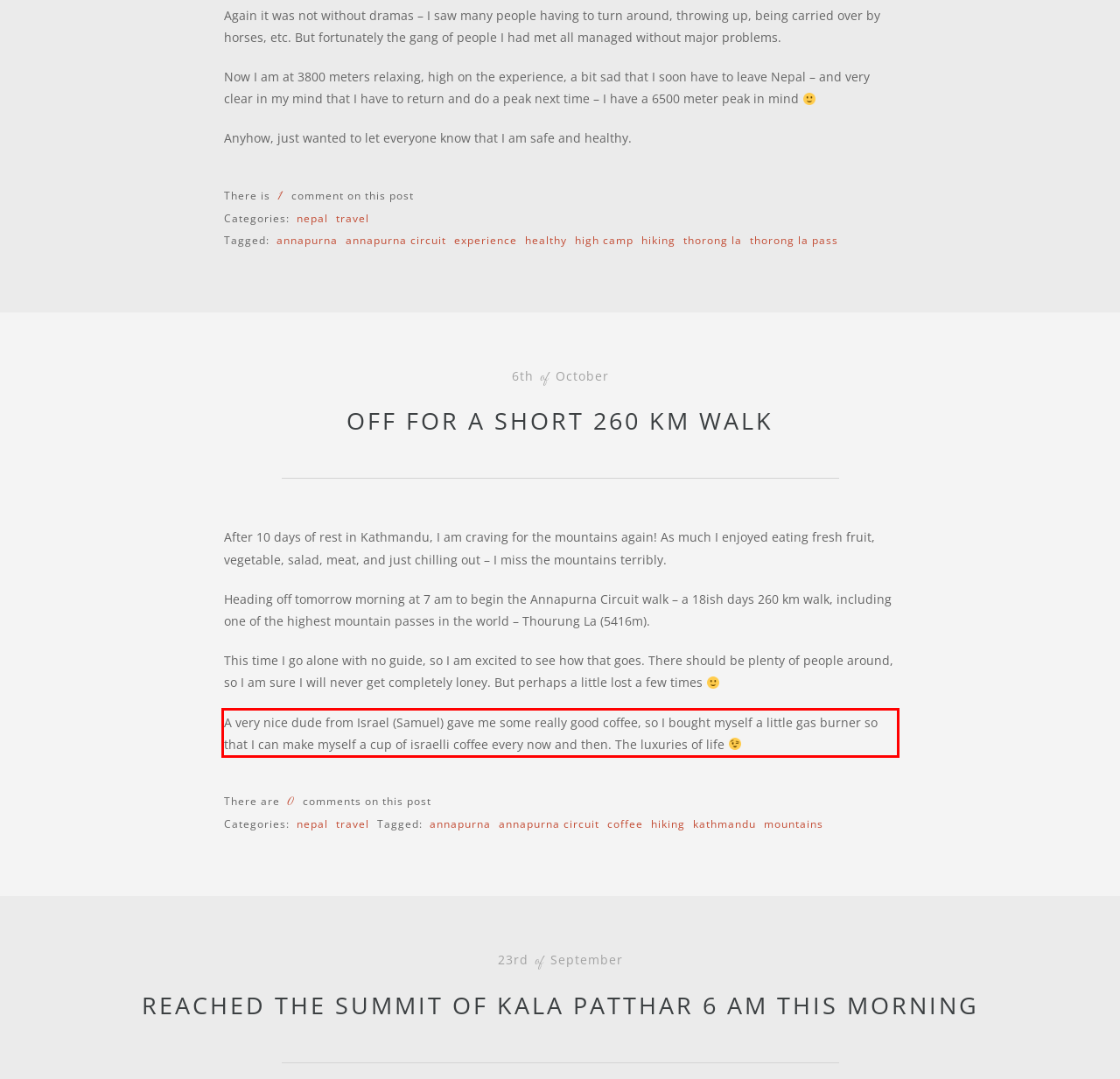Using the provided screenshot of a webpage, recognize the text inside the red rectangle bounding box by performing OCR.

A very nice dude from Israel (Samuel) gave me some really good coffee, so I bought myself a little gas burner so that I can make myself a cup of israelli coffee every now and then. The luxuries of life